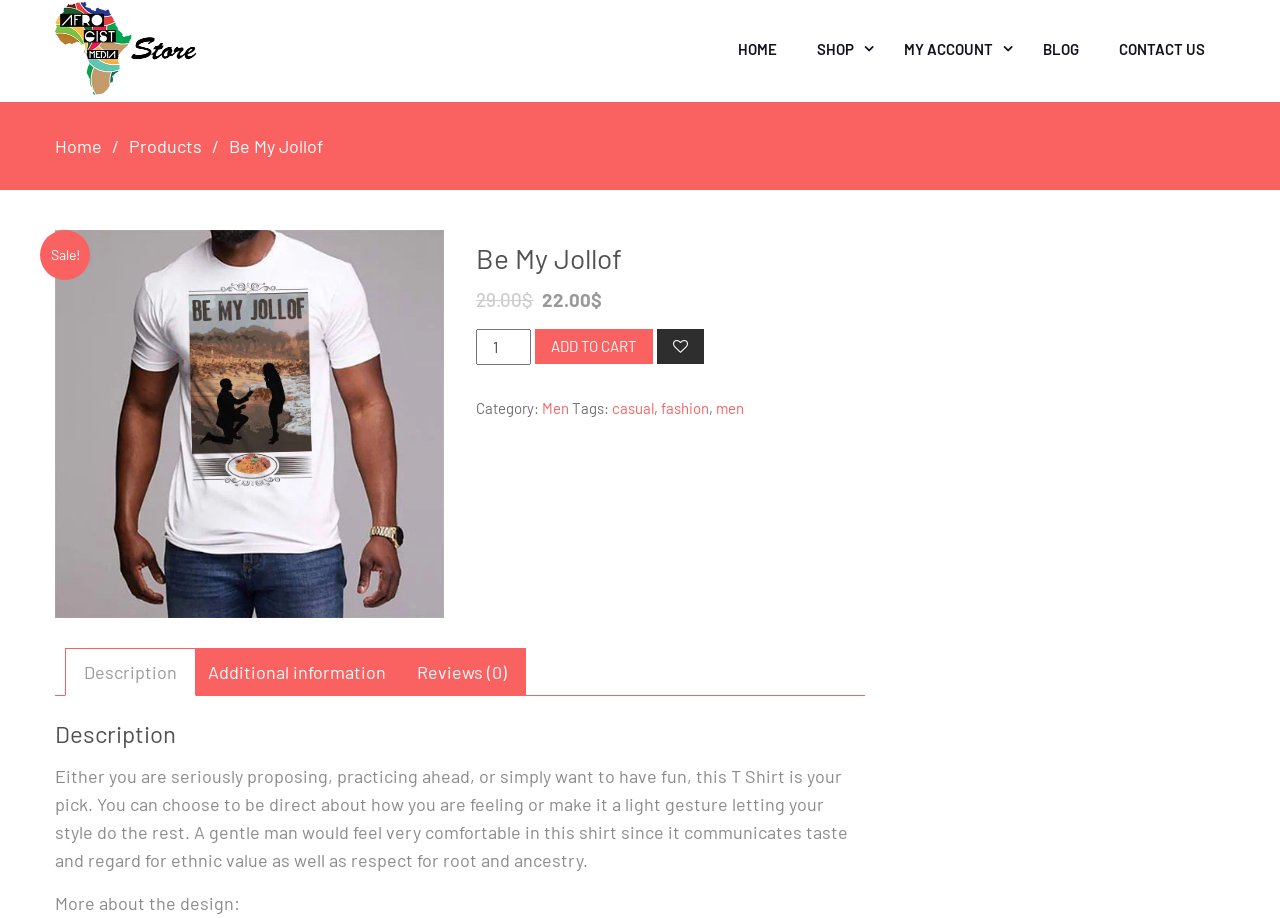Please find the bounding box coordinates for the clickable element needed to perform this instruction: "Click the 'ADD TO CART' button".

[0.418, 0.358, 0.51, 0.397]